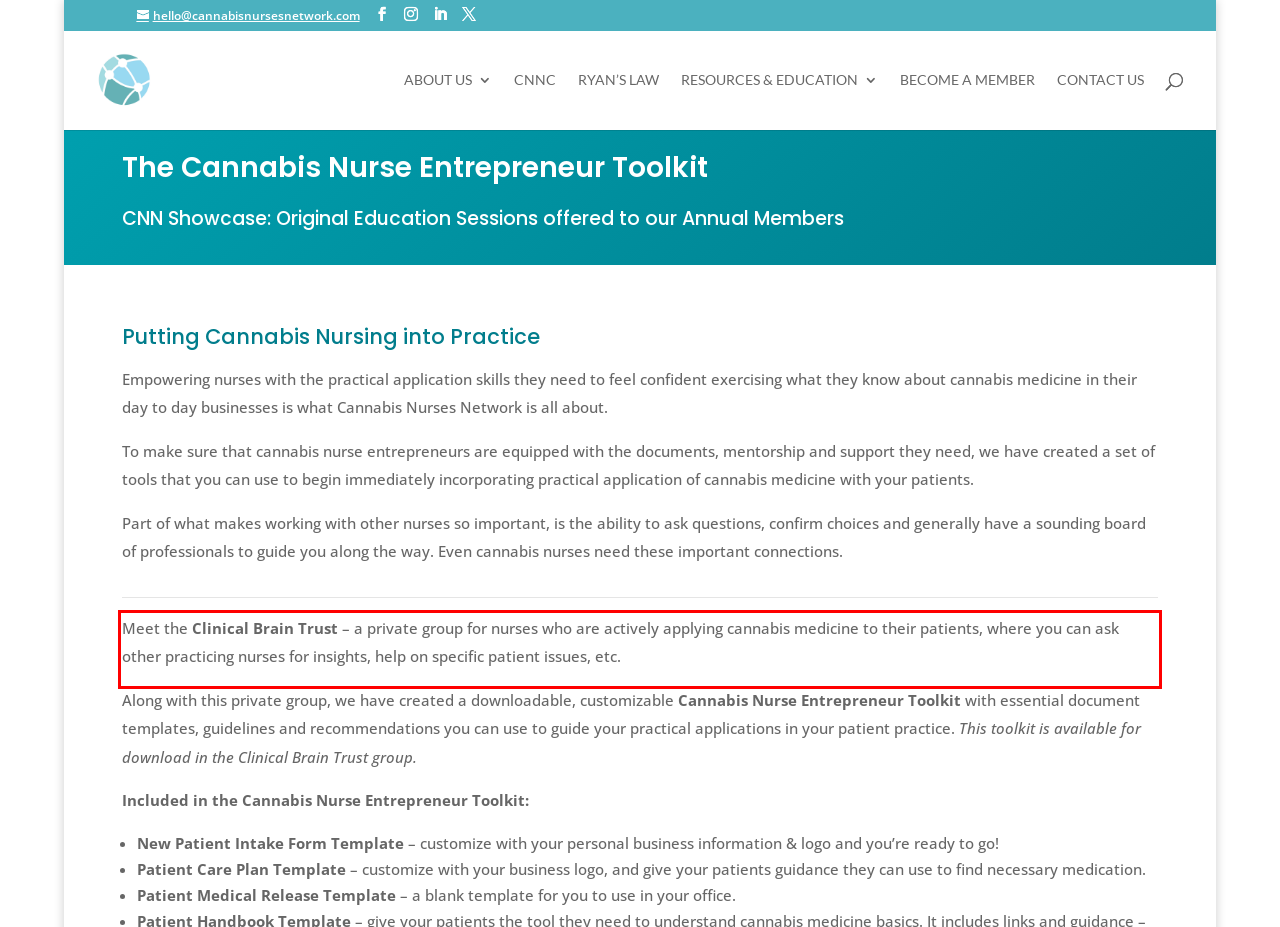You have a screenshot with a red rectangle around a UI element. Recognize and extract the text within this red bounding box using OCR.

Meet the Clinical Brain Trust – a private group for nurses who are actively applying cannabis medicine to their patients, where you can ask other practicing nurses for insights, help on specific patient issues, etc.